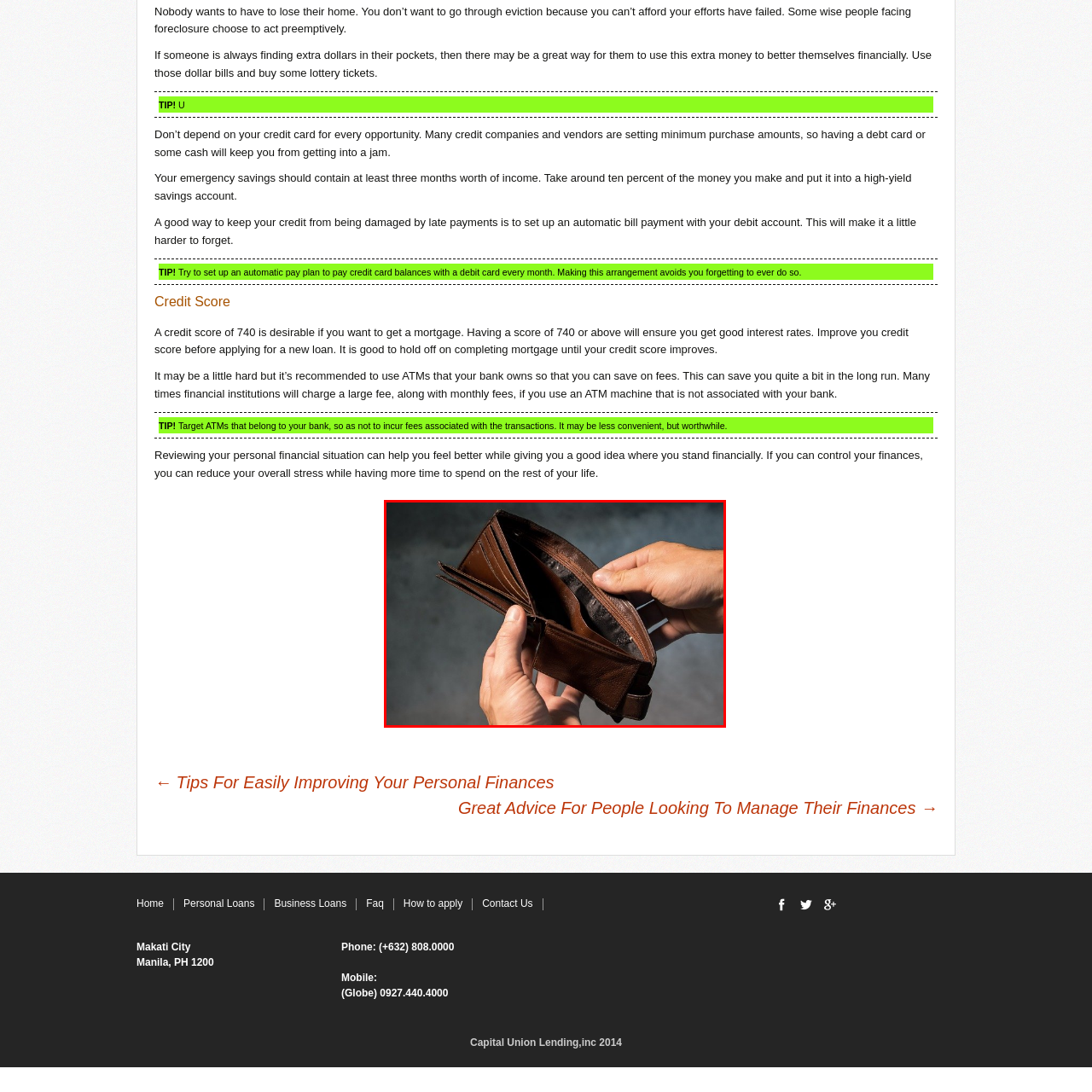What is emphasized in the open wallet?
Please examine the image within the red bounding box and provide your answer using just one word or phrase.

Absence of cash or cards